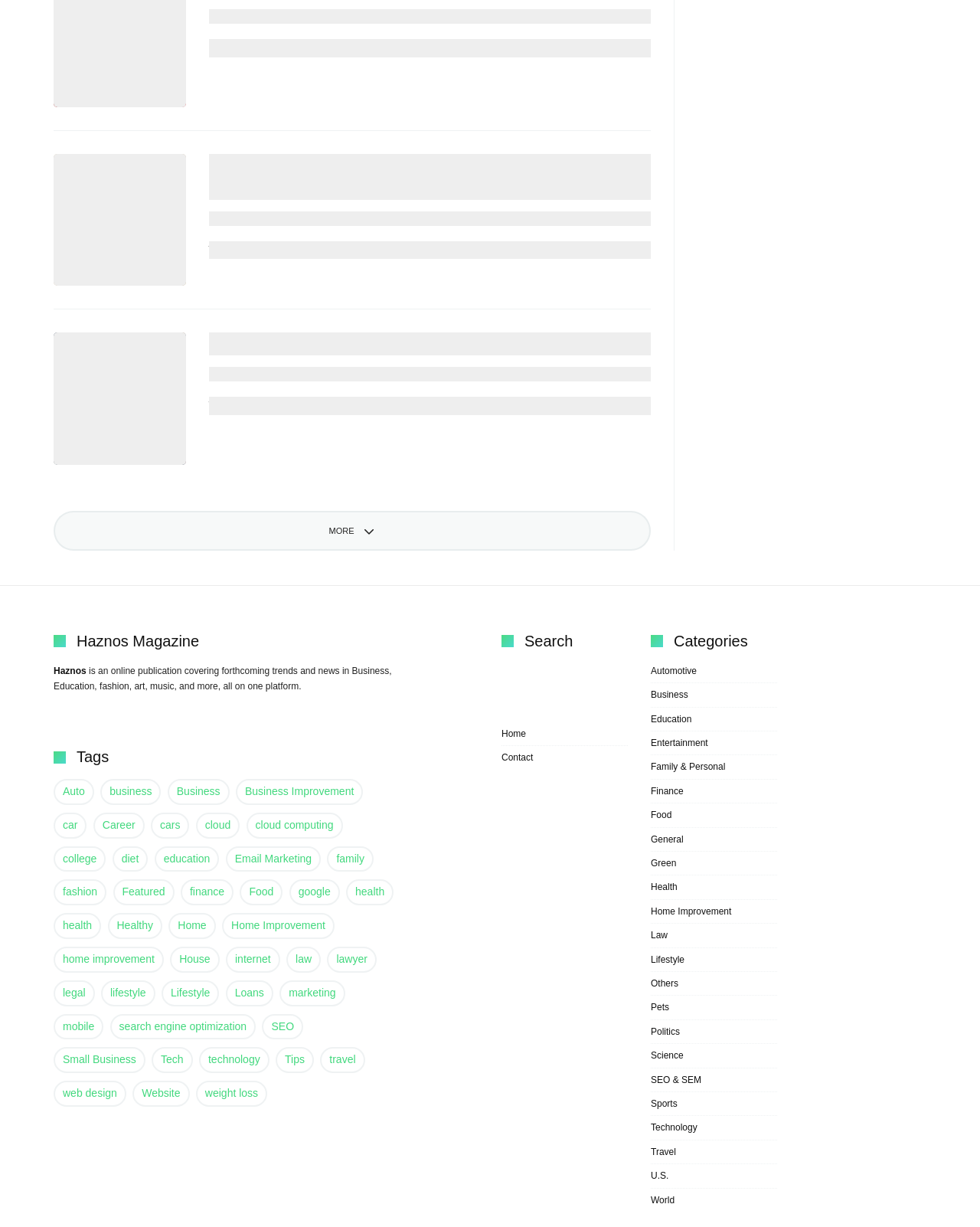Could you highlight the region that needs to be clicked to execute the instruction: "Go to the home page"?

[0.512, 0.594, 0.537, 0.602]